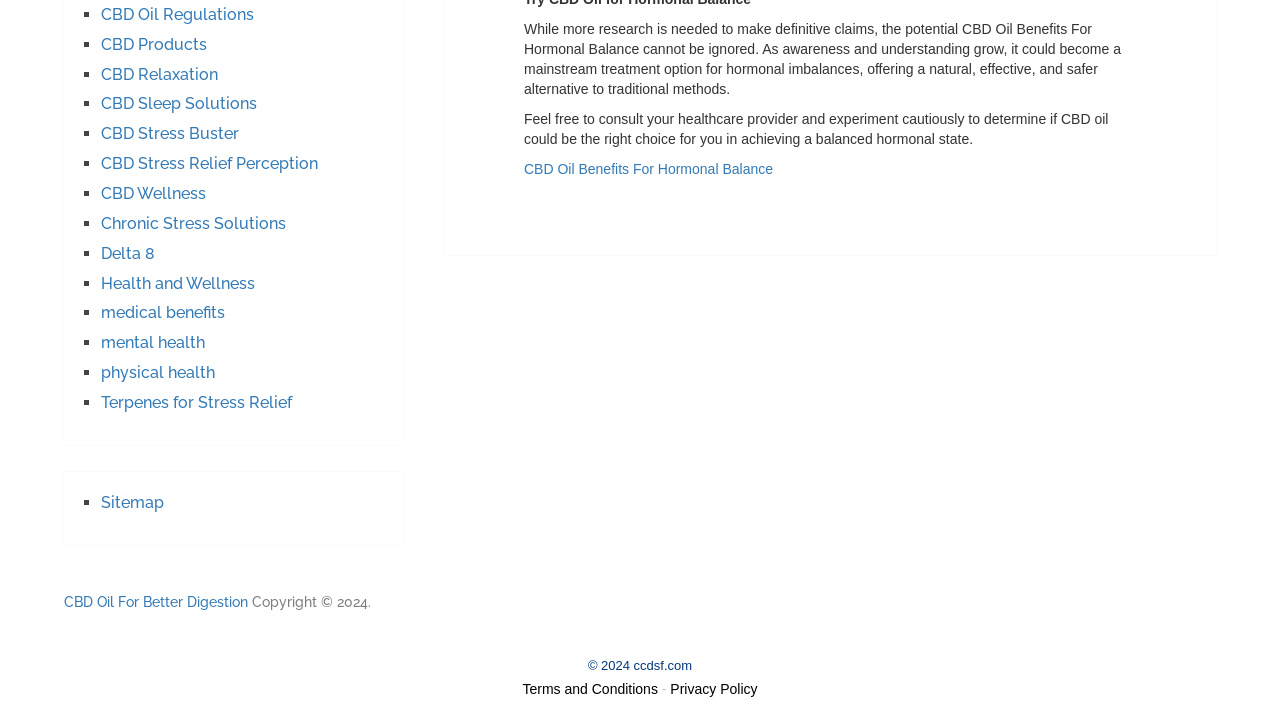Predict the bounding box coordinates of the UI element that matches this description: "CBD Stress Relief Perception". The coordinates should be in the format [left, top, right, bottom] with each value between 0 and 1.

[0.079, 0.217, 0.248, 0.244]